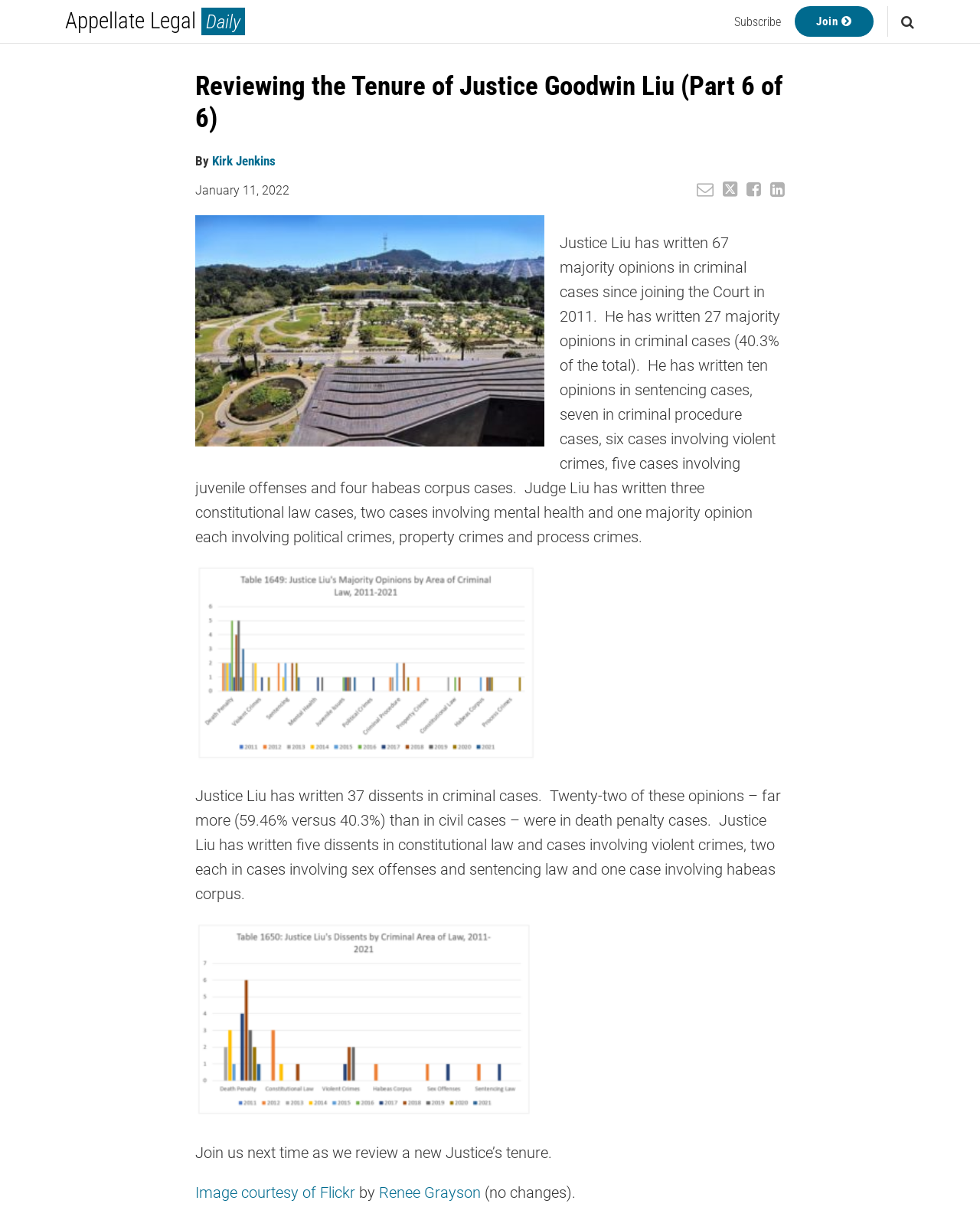Pinpoint the bounding box coordinates of the clickable area necessary to execute the following instruction: "Subscribe to the newsletter". The coordinates should be given as four float numbers between 0 and 1, namely [left, top, right, bottom].

[0.749, 0.011, 0.797, 0.025]